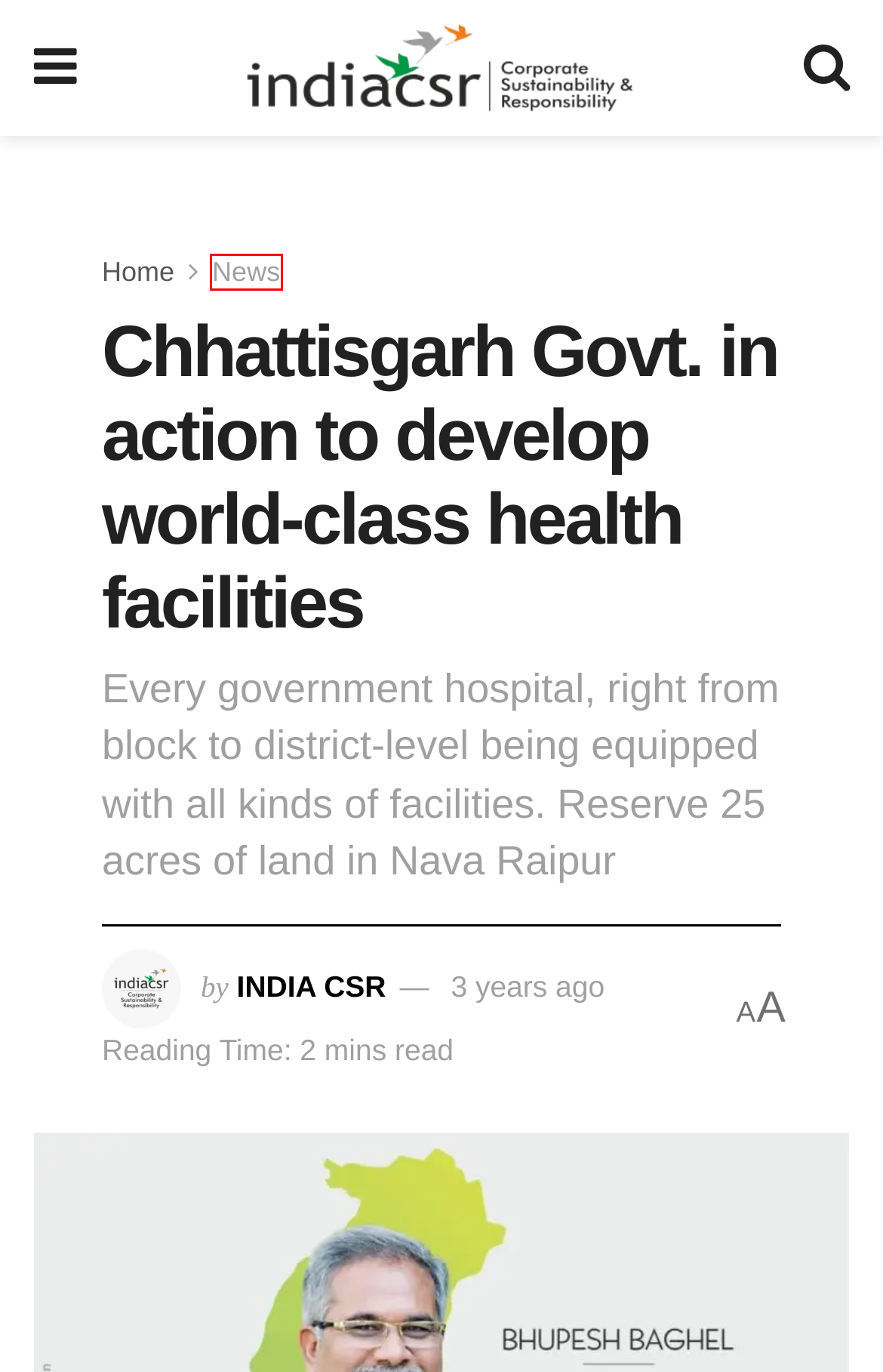Observe the screenshot of a webpage with a red bounding box around an element. Identify the webpage description that best fits the new page after the element inside the bounding box is clicked. The candidates are:
A. Skill Development Archives - India CSR
B. Web Stories
C. News Archives - India CSR
D. Important Days Archives - India CSR
E. India CSR - India Largest Media on CSR, Sustainability and ESG
F. Retirement Planning for Self-Employed Individuals in India I India CSR
G. India CSR, Author at India CSR
H. Words Power - India CSR

C